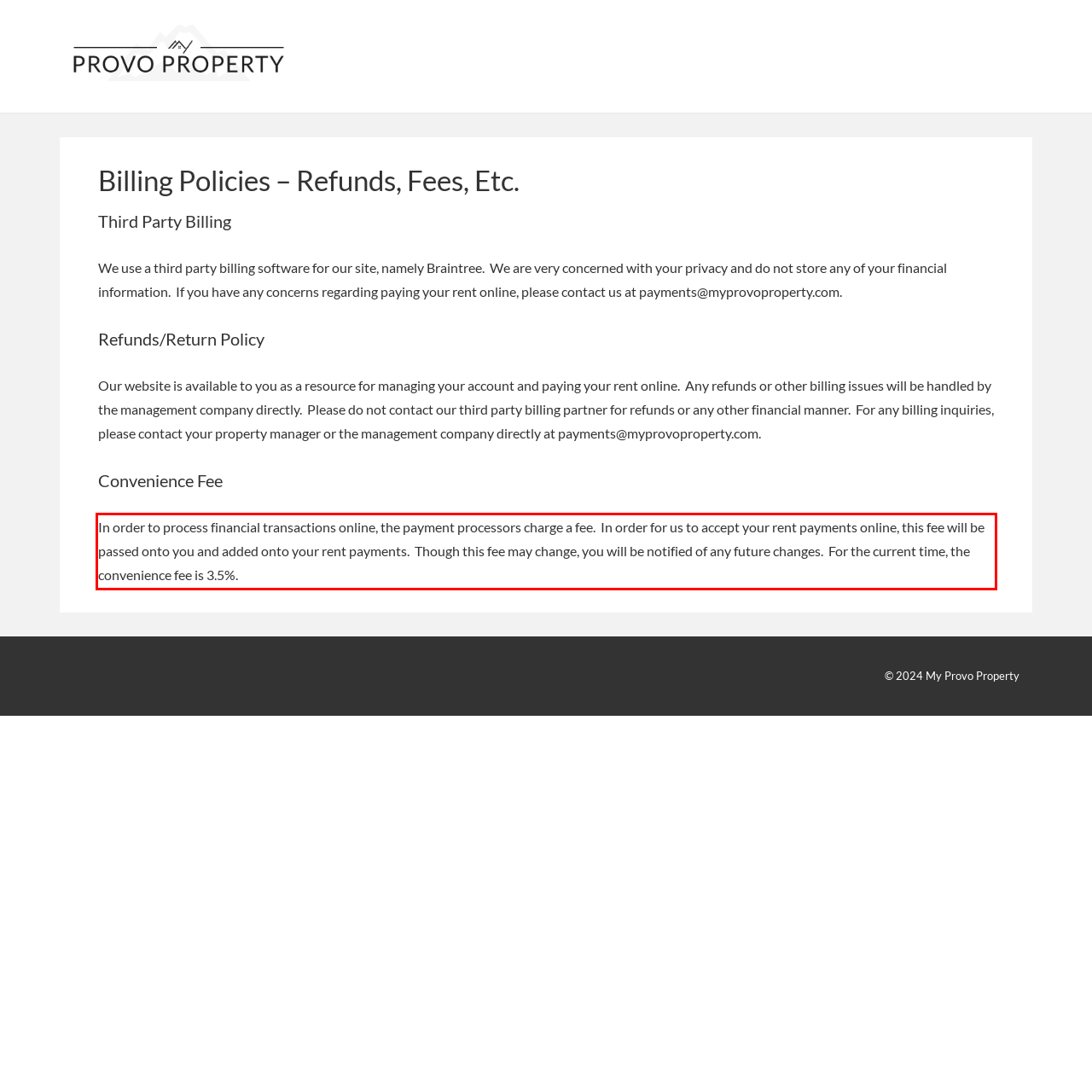Given a screenshot of a webpage containing a red rectangle bounding box, extract and provide the text content found within the red bounding box.

In order to process financial transactions online, the payment processors charge a fee. In order for us to accept your rent payments online, this fee will be passed onto you and added onto your rent payments. Though this fee may change, you will be notified of any future changes. For the current time, the convenience fee is 3.5%.